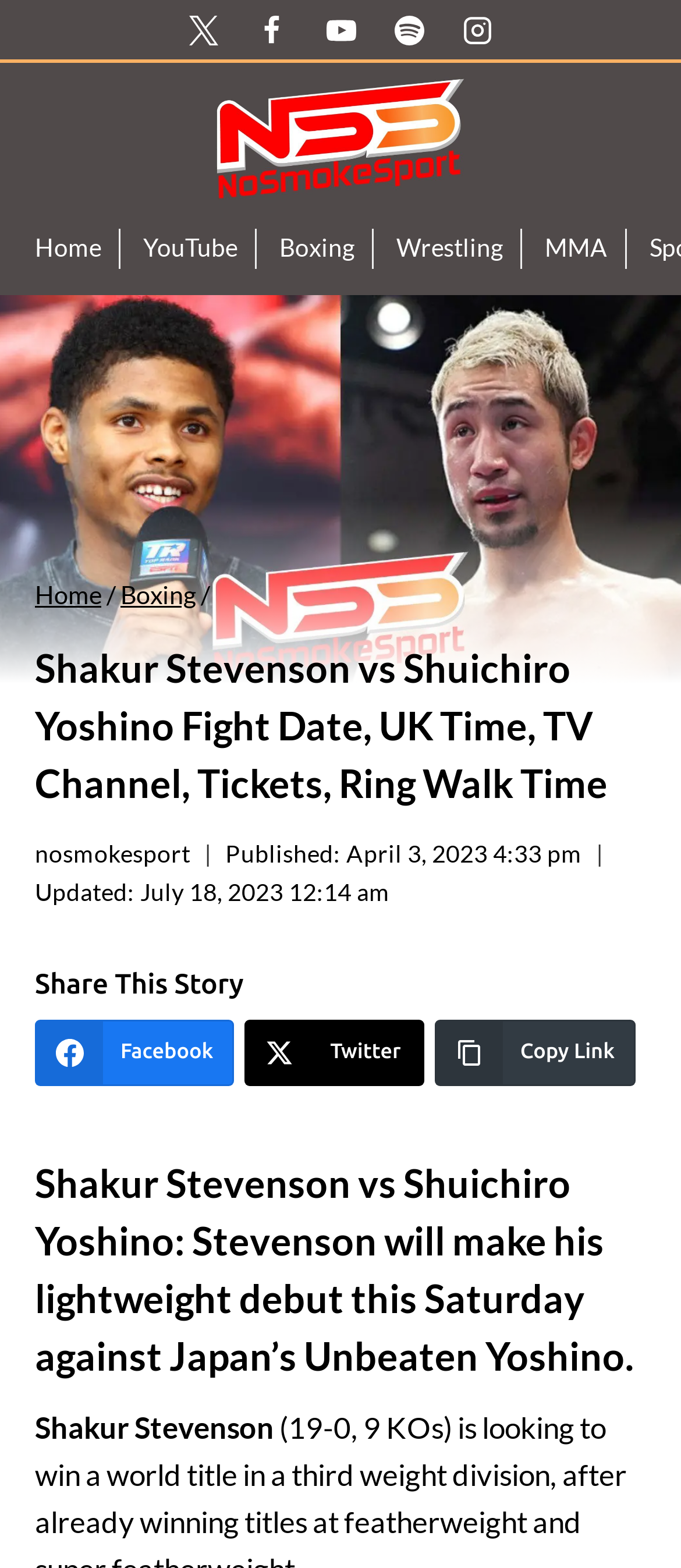What is the name of the boxer making his lightweight debut?
We need a detailed and exhaustive answer to the question. Please elaborate.

I found the answer by looking at the main heading of the webpage, which mentions 'Shakur Stevenson vs Shuichiro Yoshino Fight Date, UK Time, TV Channel, Tickets, Ring Walk Time'. Then, I read the subsequent paragraph, which states 'Shakur Stevenson vs Shuichiro Yoshino: Stevenson will make his lightweight debut this Saturday against Japan’s Unbeaten Yoshino.' From this, I inferred that Shakur Stevenson is the boxer making his lightweight debut.